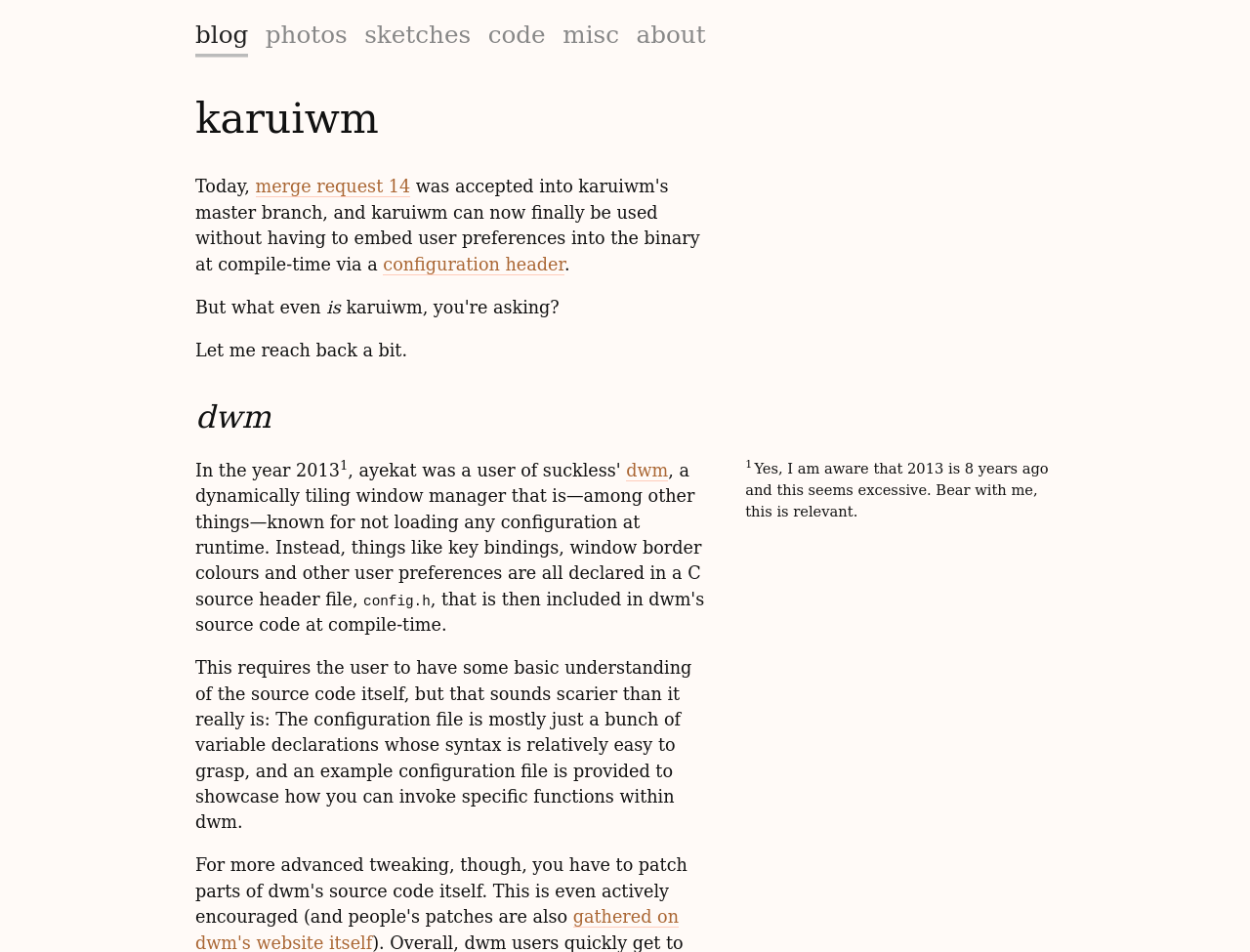What is the purpose of the example configuration file in dwm?
Using the picture, provide a one-word or short phrase answer.

to showcase functions